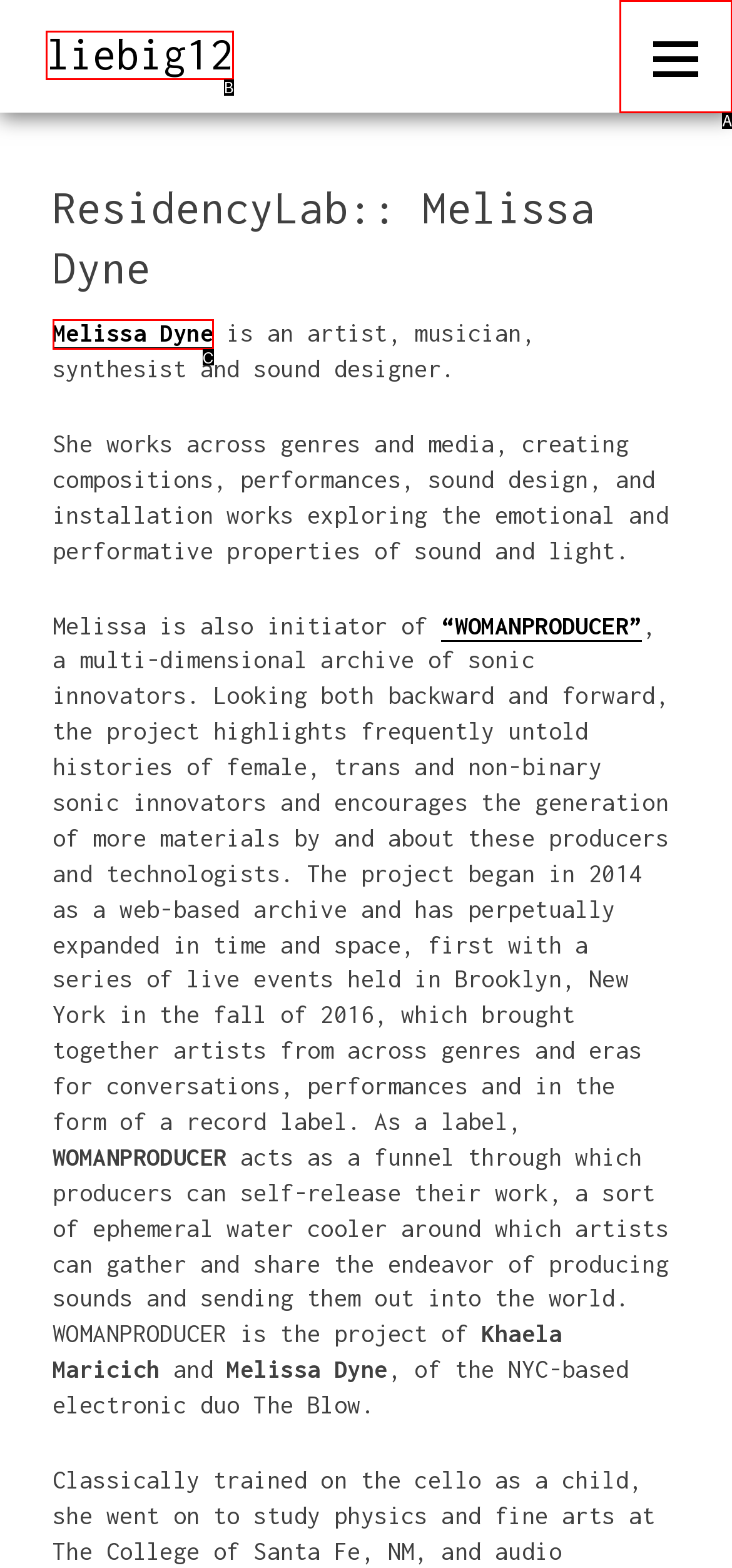Choose the HTML element that best fits the given description: Primary Menu. Answer by stating the letter of the option.

A